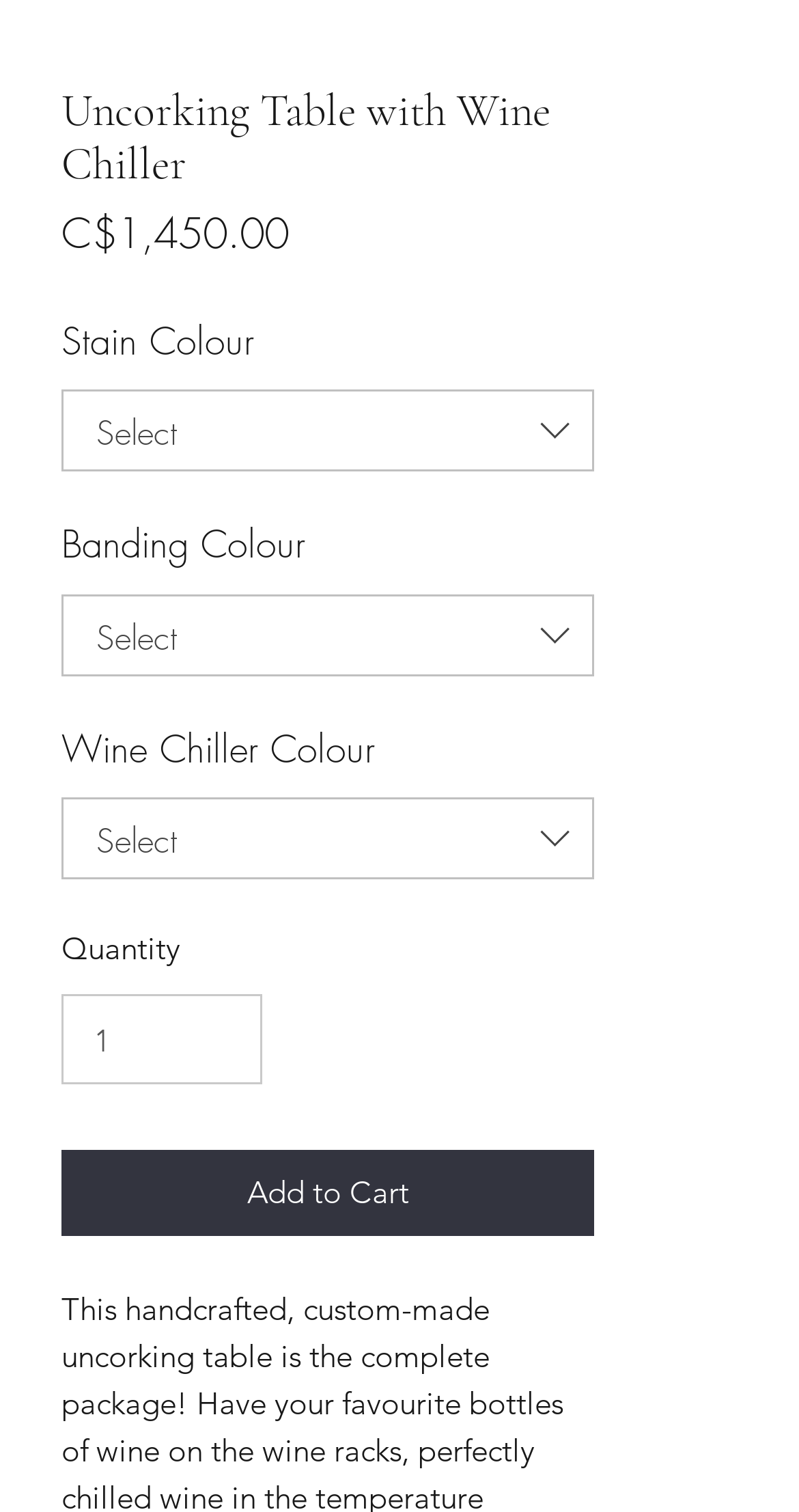Identify the bounding box of the UI component described as: "Add to Cart".

[0.077, 0.76, 0.744, 0.818]